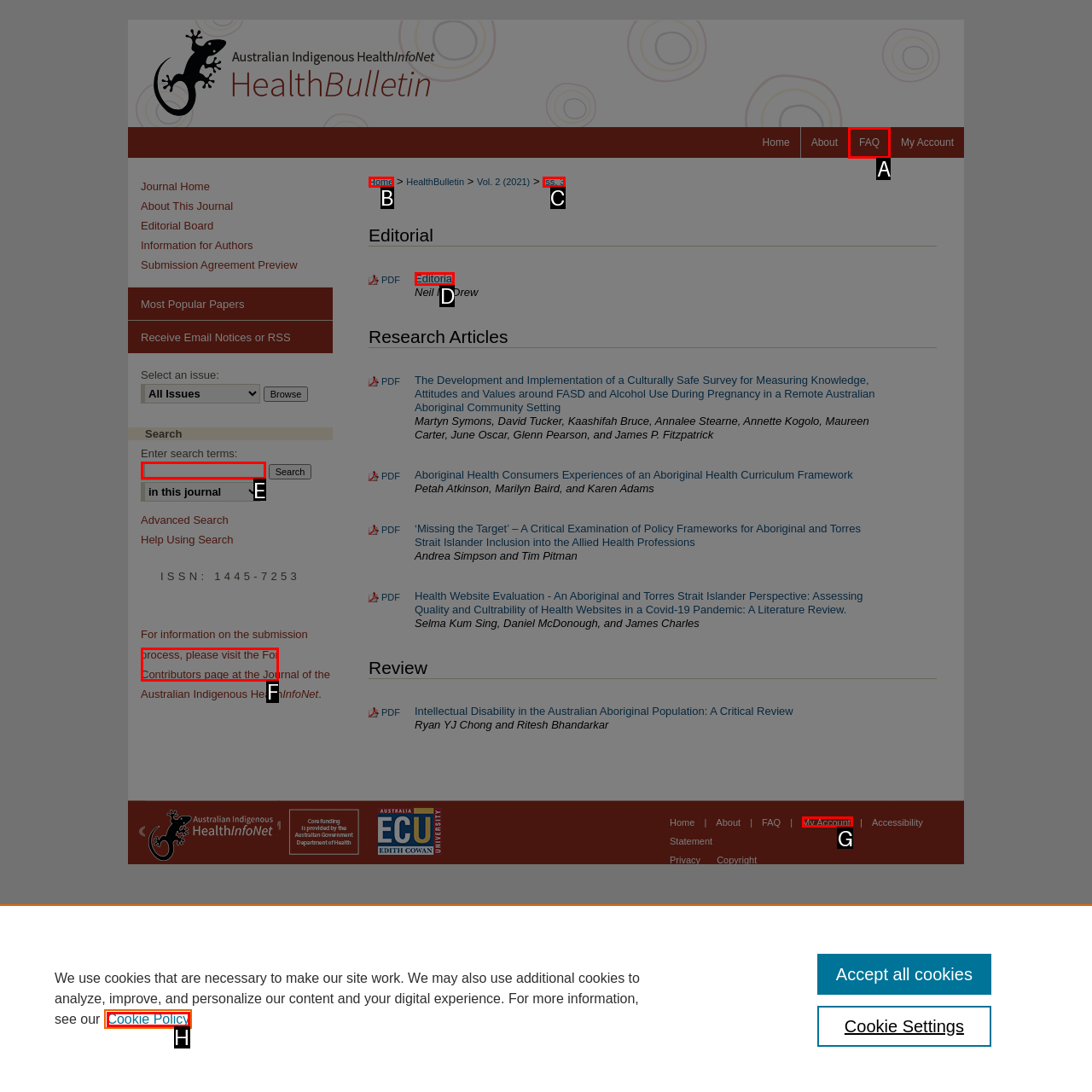Select the UI element that should be clicked to execute the following task: Search for something
Provide the letter of the correct choice from the given options.

E